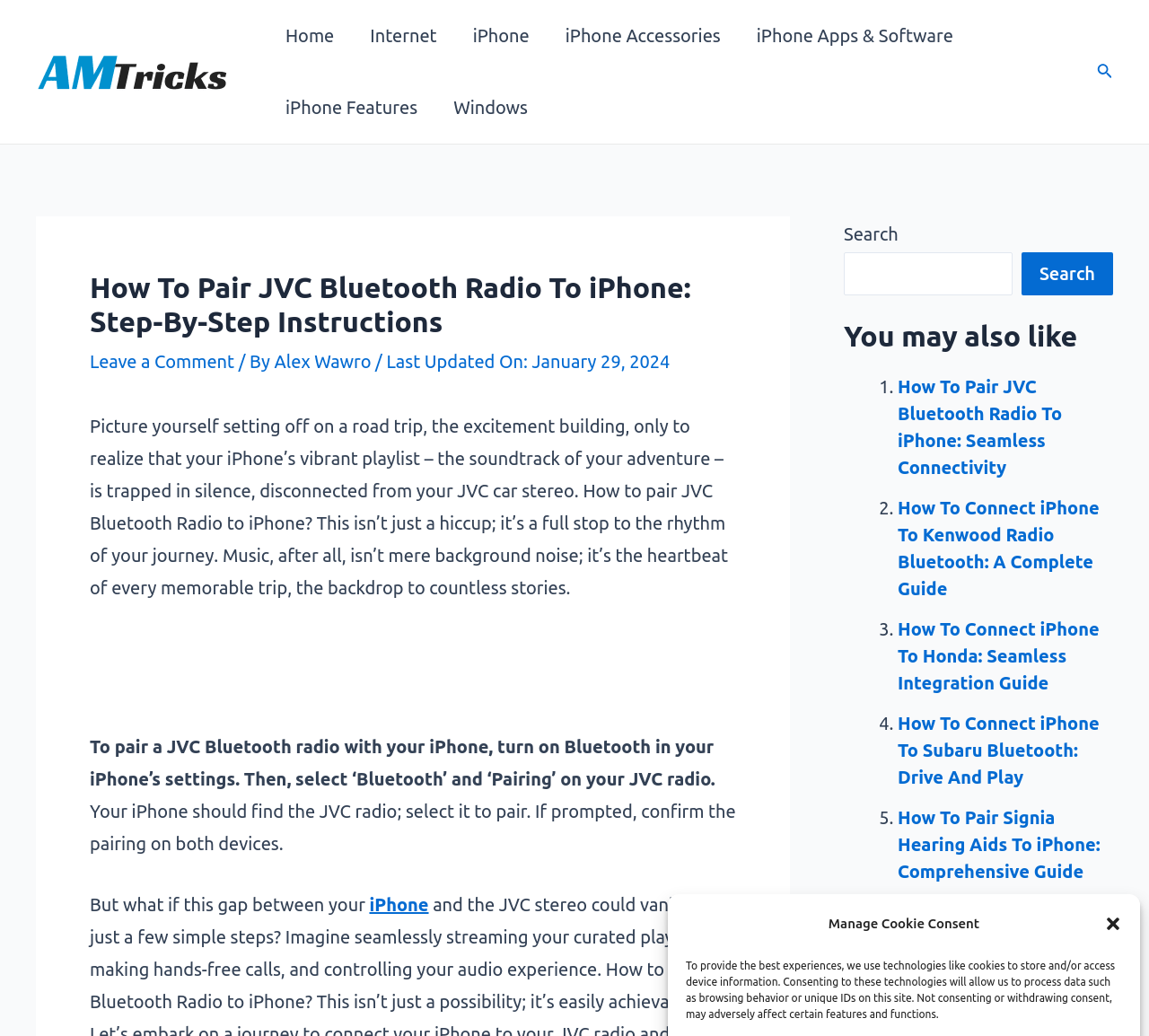Provide the bounding box coordinates in the format (top-left x, top-left y, bottom-right x, bottom-right y). All values are floating point numbers between 0 and 1. Determine the bounding box coordinate of the UI element described as: alt="AMTricks_logo"

[0.031, 0.057, 0.202, 0.077]